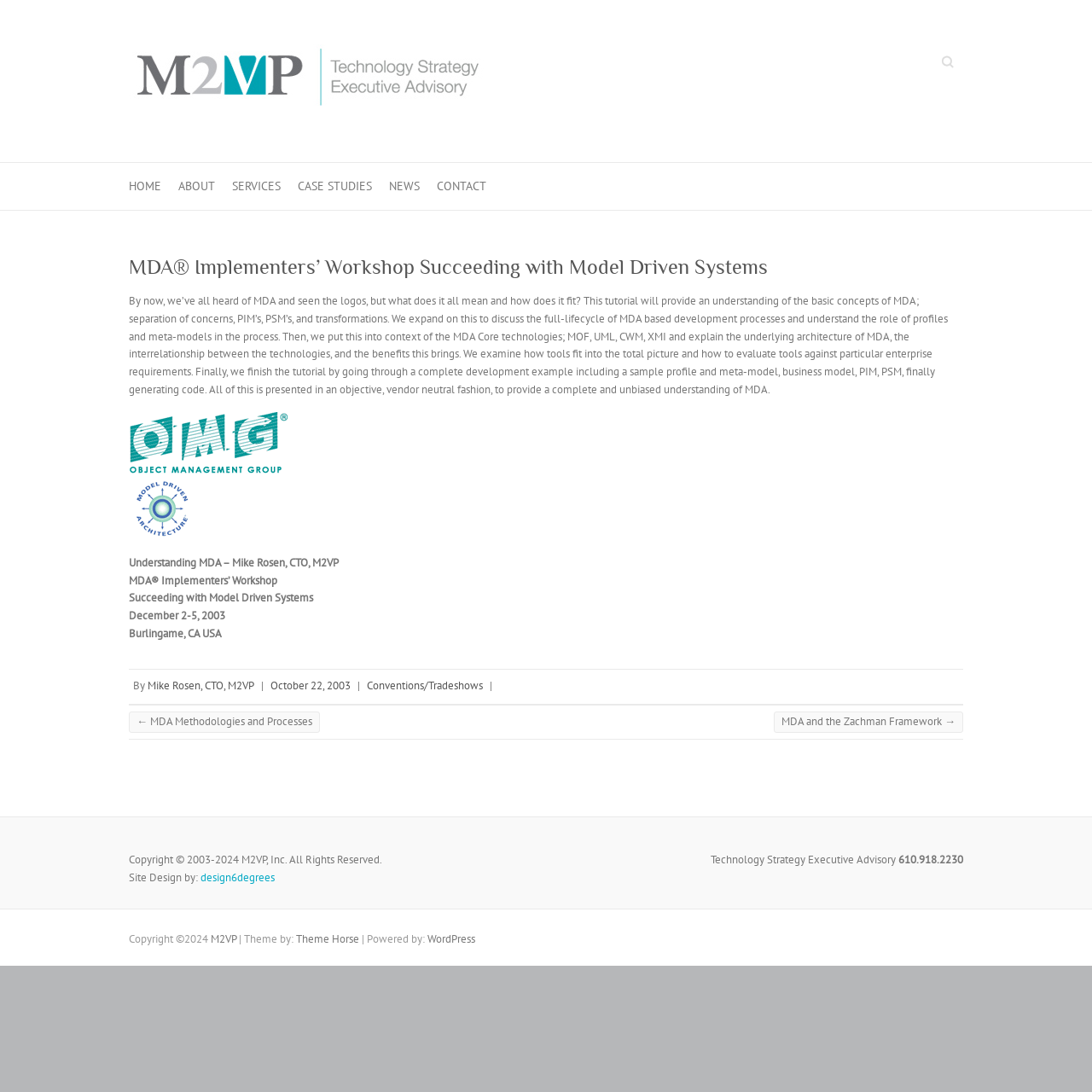Present a detailed account of what is displayed on the webpage.

This webpage is about the MDA Implementers' Workshop, focusing on Model Driven Systems. At the top right corner, there is a search bar with a "Search" label. Below it, there is a horizontal navigation menu with links to "HOME", "ABOUT", "SERVICES", "CASE STUDIES", "NEWS", and "CONTACT".

The main content area is divided into two sections. The top section has a heading "MDA Implementers’ Workshop Succeeding with Model Driven Systems" and a brief description of the workshop. Below it, there is an image related to M2VP.

The bottom section is an article that provides a detailed description of the workshop, including its objectives, topics, and benefits. The article is divided into several paragraphs, with headings and links to external resources. There are also images related to Model Driven Architecture and OMG Management Group.

On the left side of the article, there are links to related topics, including "MDA Methodologies and Processes" and "MDA and the Zachman Framework". At the bottom of the page, there is a footer section with copyright information, a link to the site designer, and contact information for M2VP.